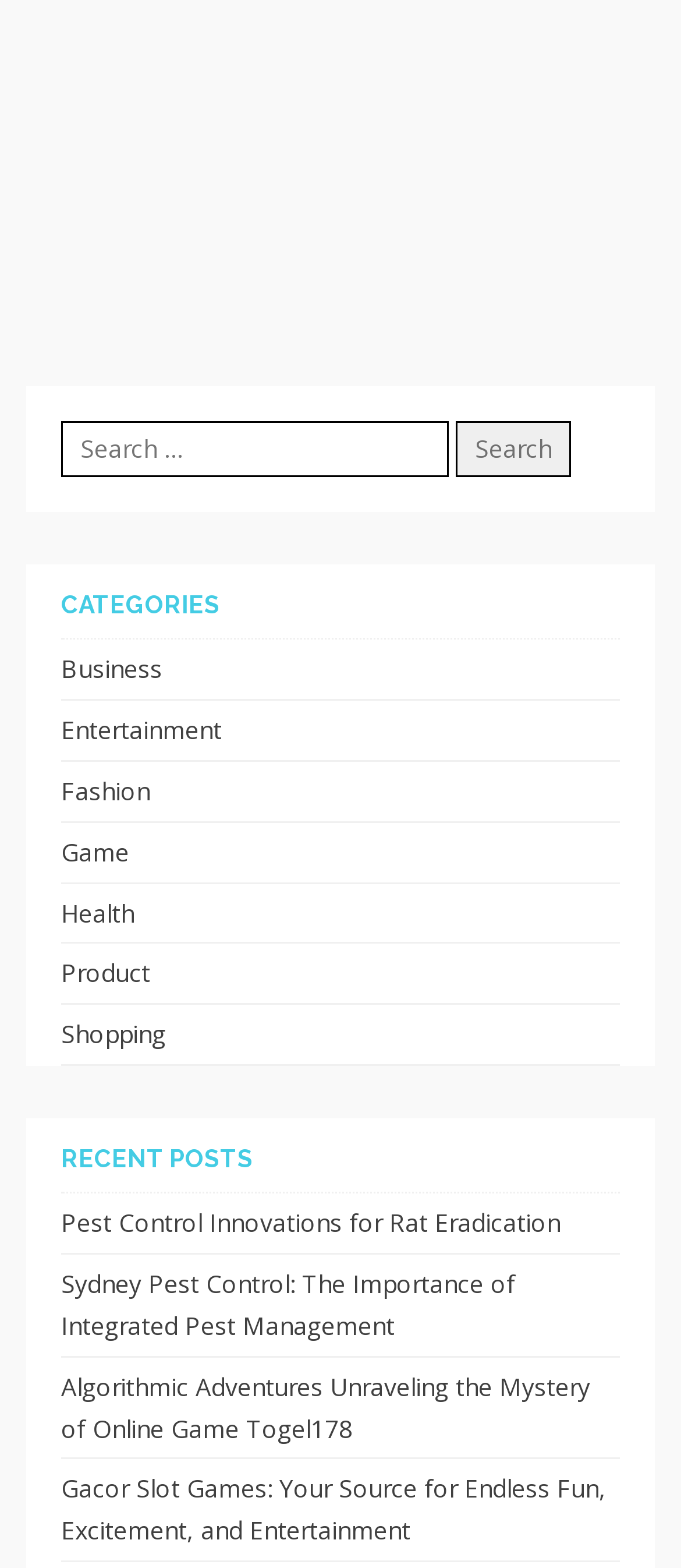Locate the bounding box of the UI element described by: "Health" in the given webpage screenshot.

[0.09, 0.571, 0.197, 0.592]